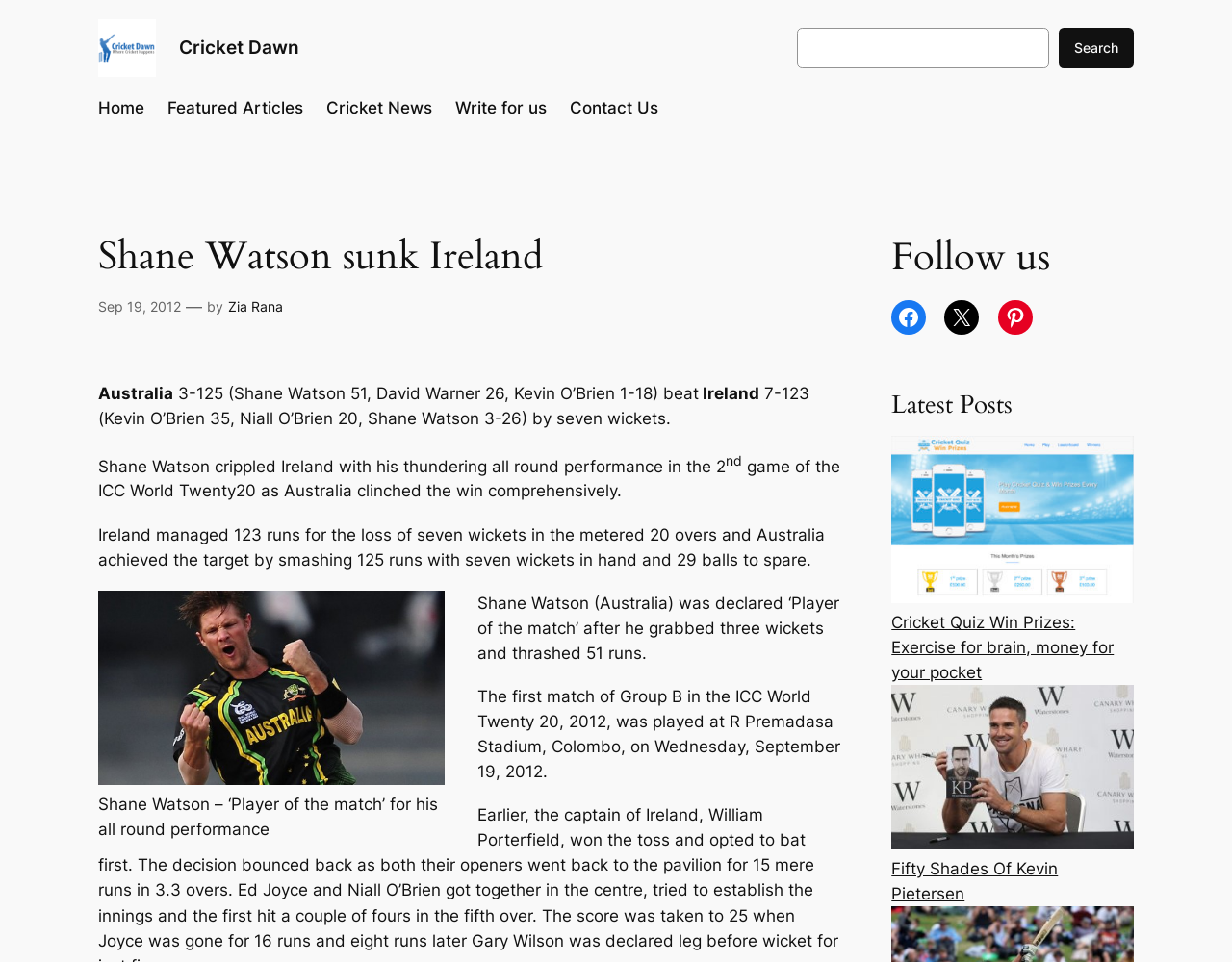Find the bounding box coordinates for the UI element that matches this description: "X".

[0.767, 0.312, 0.795, 0.348]